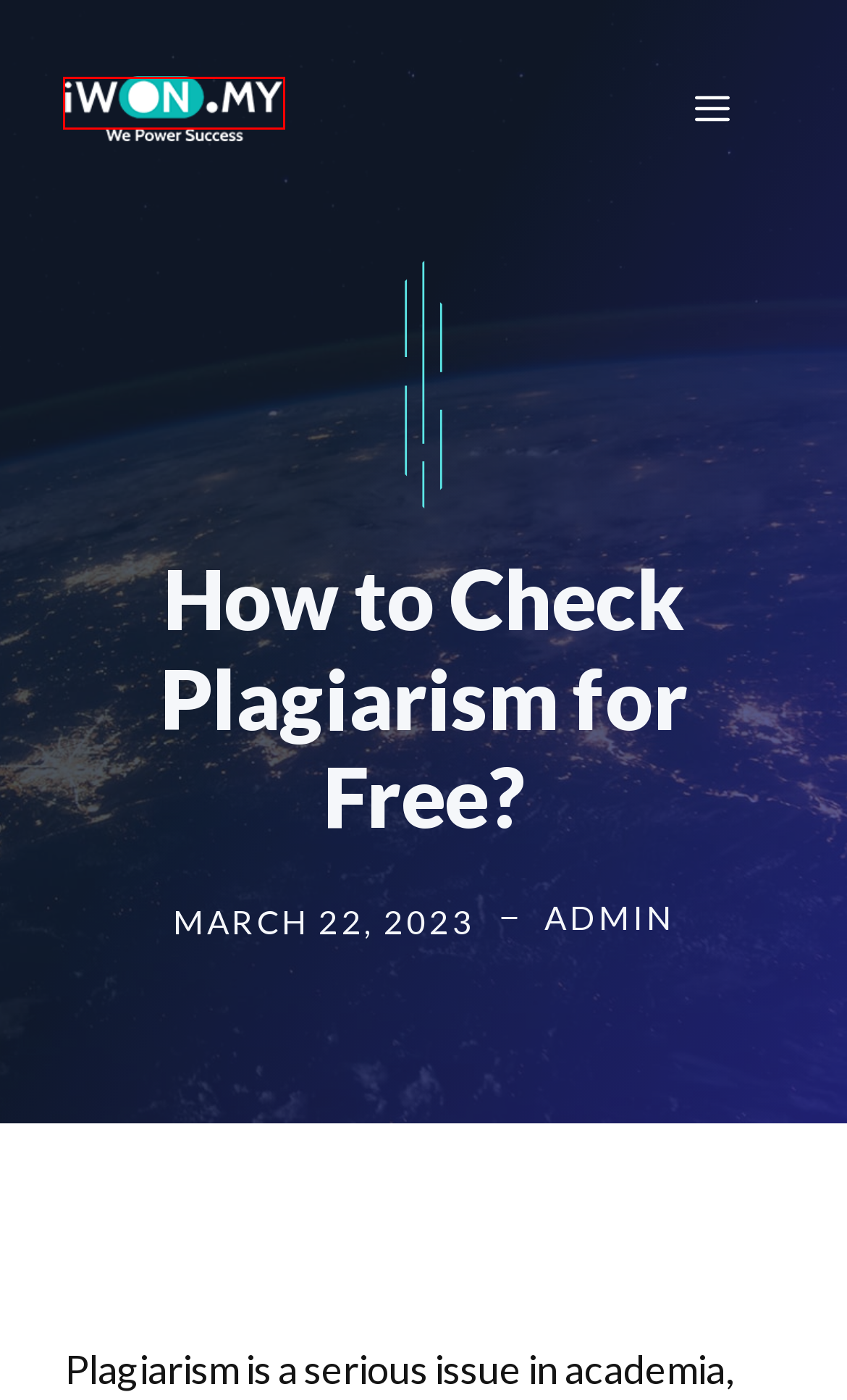Look at the screenshot of a webpage, where a red bounding box highlights an element. Select the best description that matches the new webpage after clicking the highlighted element. Here are the candidates:
A. Privacy Policy - iWon Online Business Specialist
B. Blog - iWon Online Business Specialist
C. General Archives - iWon Online Business Specialist
D. Company - iWon Online Business Specialist
E. Contact - iWon Online Business Specialist
F. Project for Investor - iWon Online Business Specialist
G. SEO Archives - iWon Online Business Specialist
H. Online Reputation Marketing Agency in 2024- iWon Online Business Specialist

H